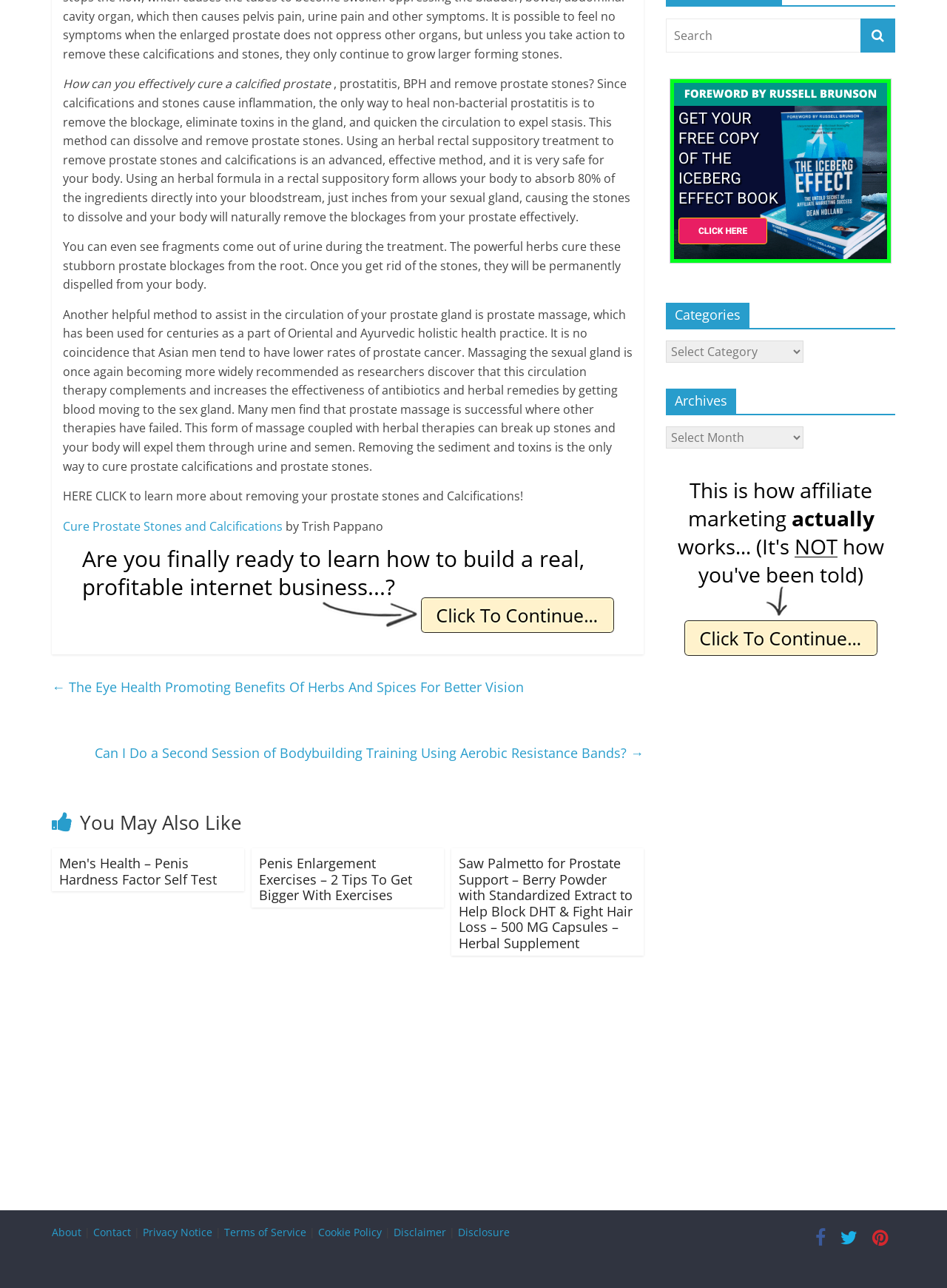Please predict the bounding box coordinates of the element's region where a click is necessary to complete the following instruction: "Search for something". The coordinates should be represented by four float numbers between 0 and 1, i.e., [left, top, right, bottom].

[0.703, 0.014, 0.945, 0.041]